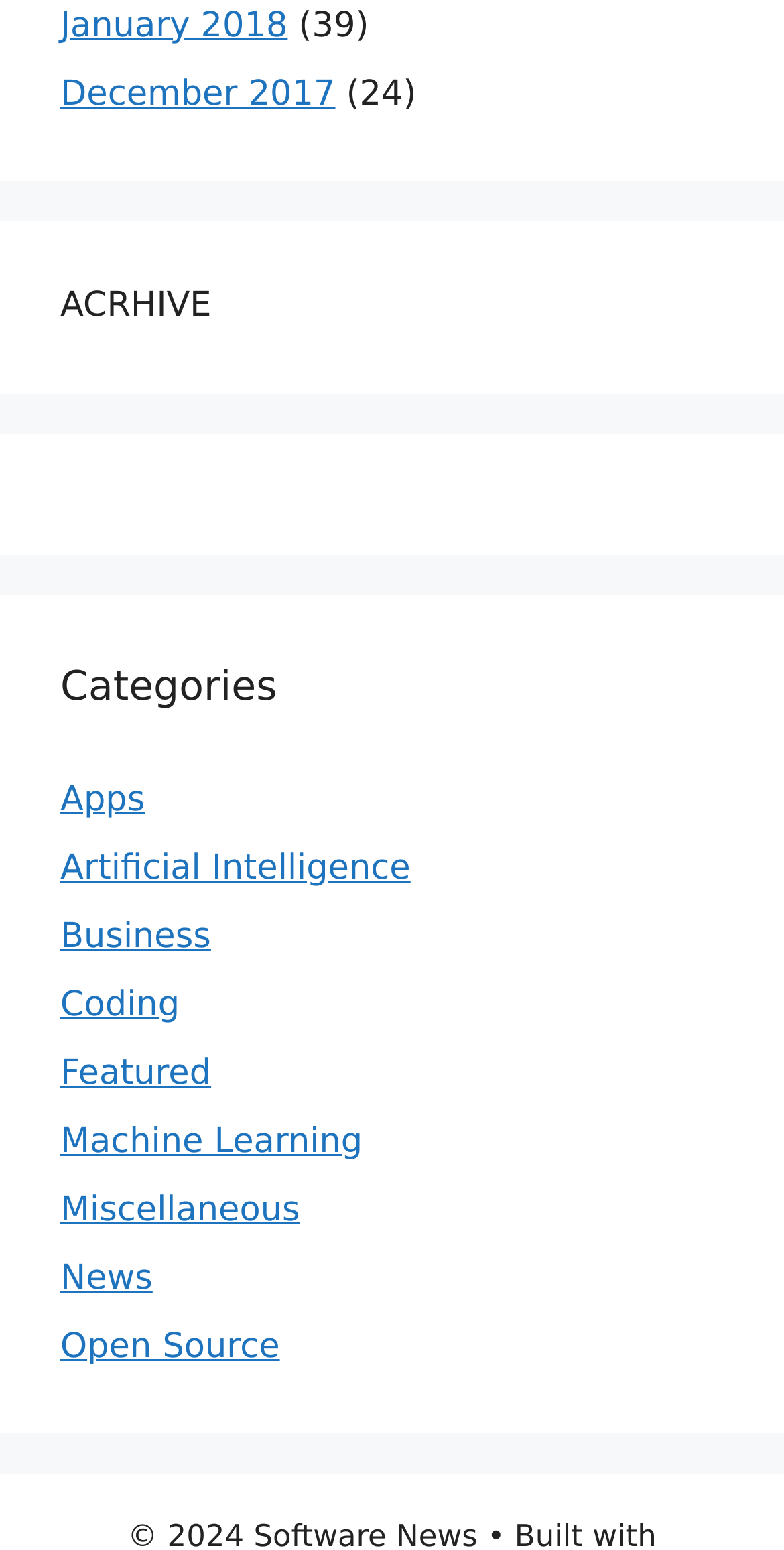Using the provided description Machine Learning, find the bounding box coordinates for the UI element. Provide the coordinates in (top-left x, top-left y, bottom-right x, bottom-right y) format, ensuring all values are between 0 and 1.

[0.077, 0.723, 0.462, 0.749]